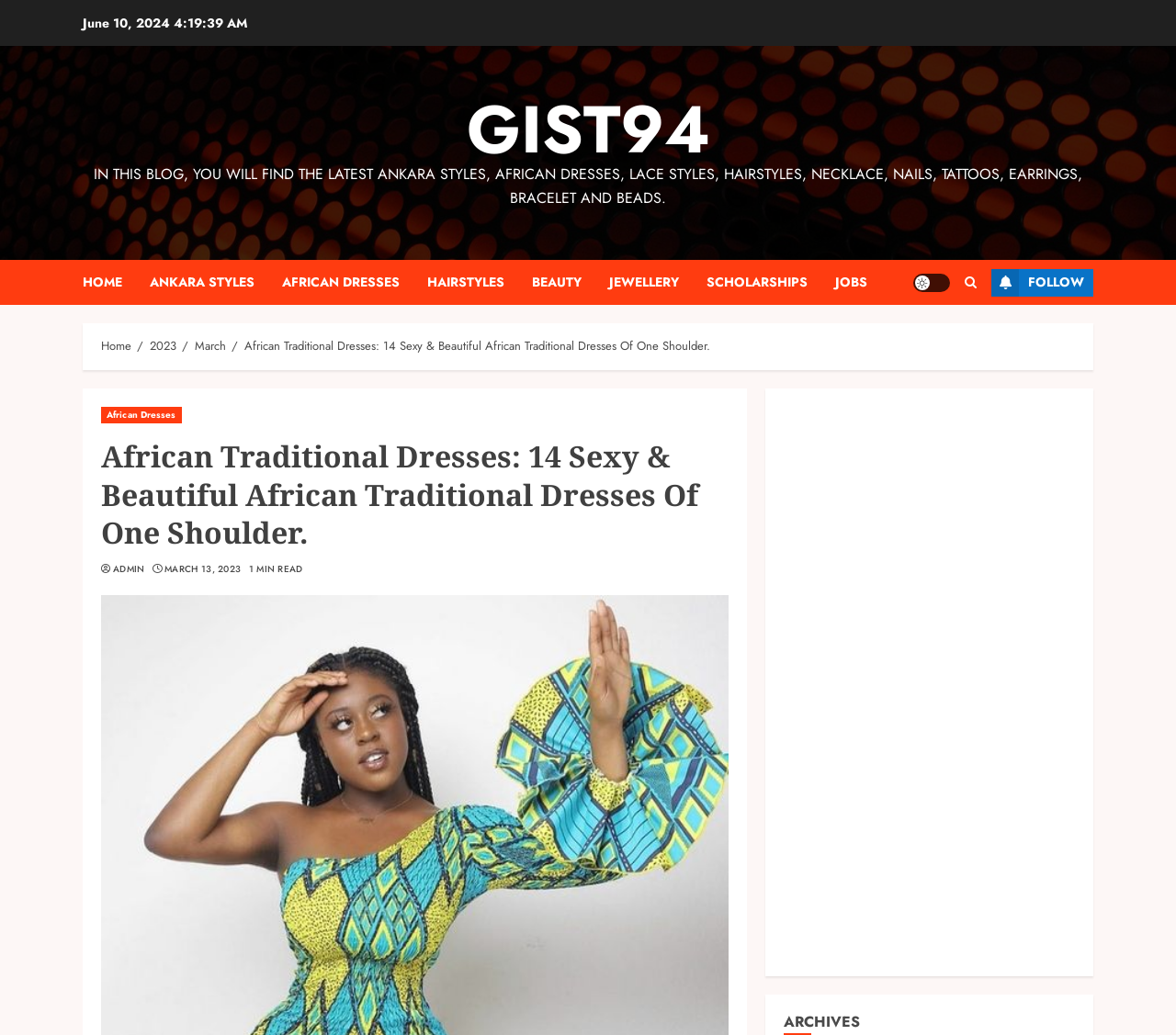Pinpoint the bounding box coordinates of the clickable area needed to execute the instruction: "view Ankara styles". The coordinates should be specified as four float numbers between 0 and 1, i.e., [left, top, right, bottom].

[0.127, 0.251, 0.24, 0.295]